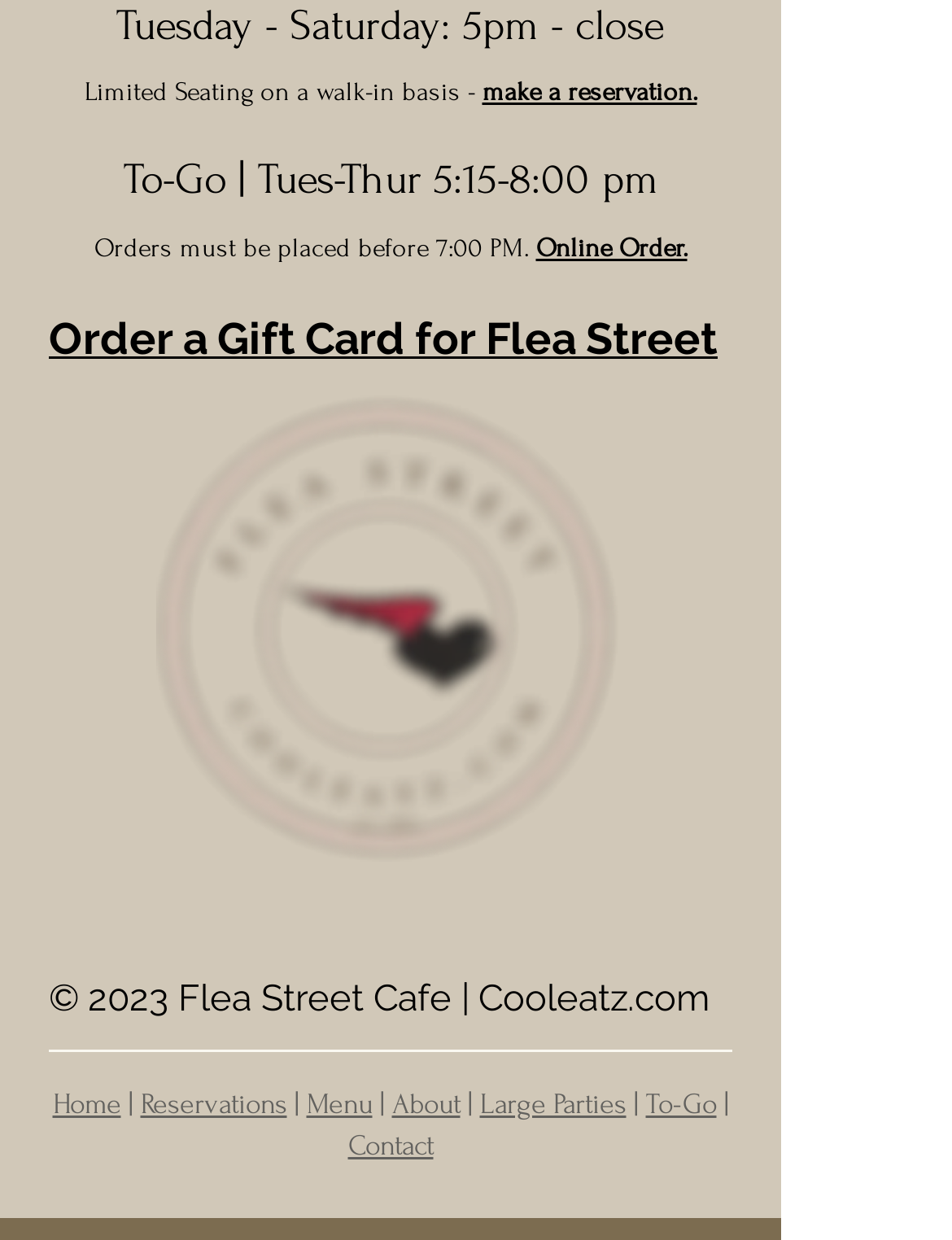Based on the image, give a detailed response to the question: What are the cafe's operating hours?

I found the operating hours by looking at the text 'Tuesday - Saturday: 5pm - close' which is located at the top of the webpage, indicating the cafe's operating hours.